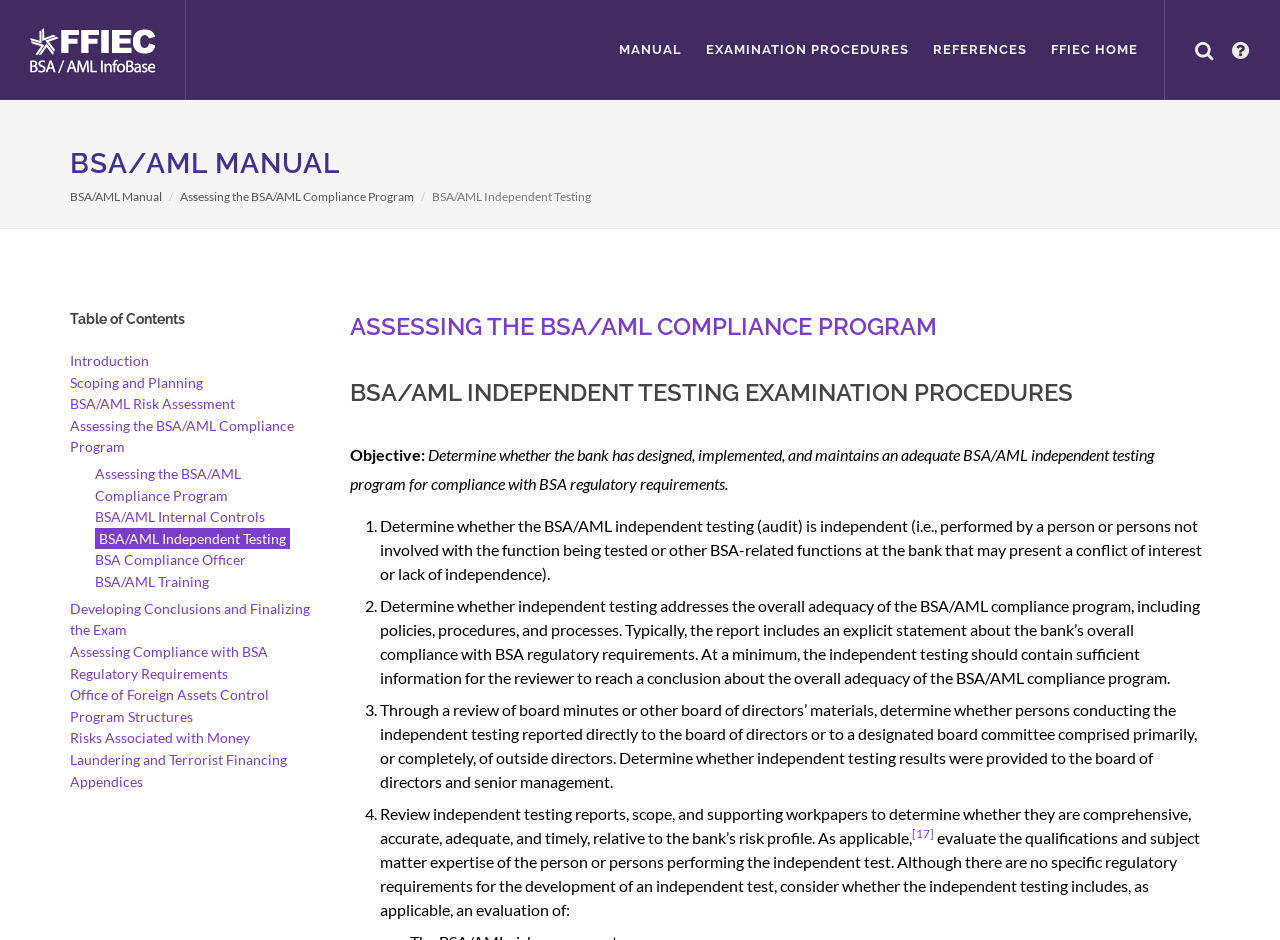Analyze the image and deliver a detailed answer to the question: Who should independent testing results be provided to?

Independent testing results should be provided to the board of directors and senior management, as determined through a review of board minutes or other board of directors' materials, as stated in the BSA/AML Independent Testing Examination Procedures.